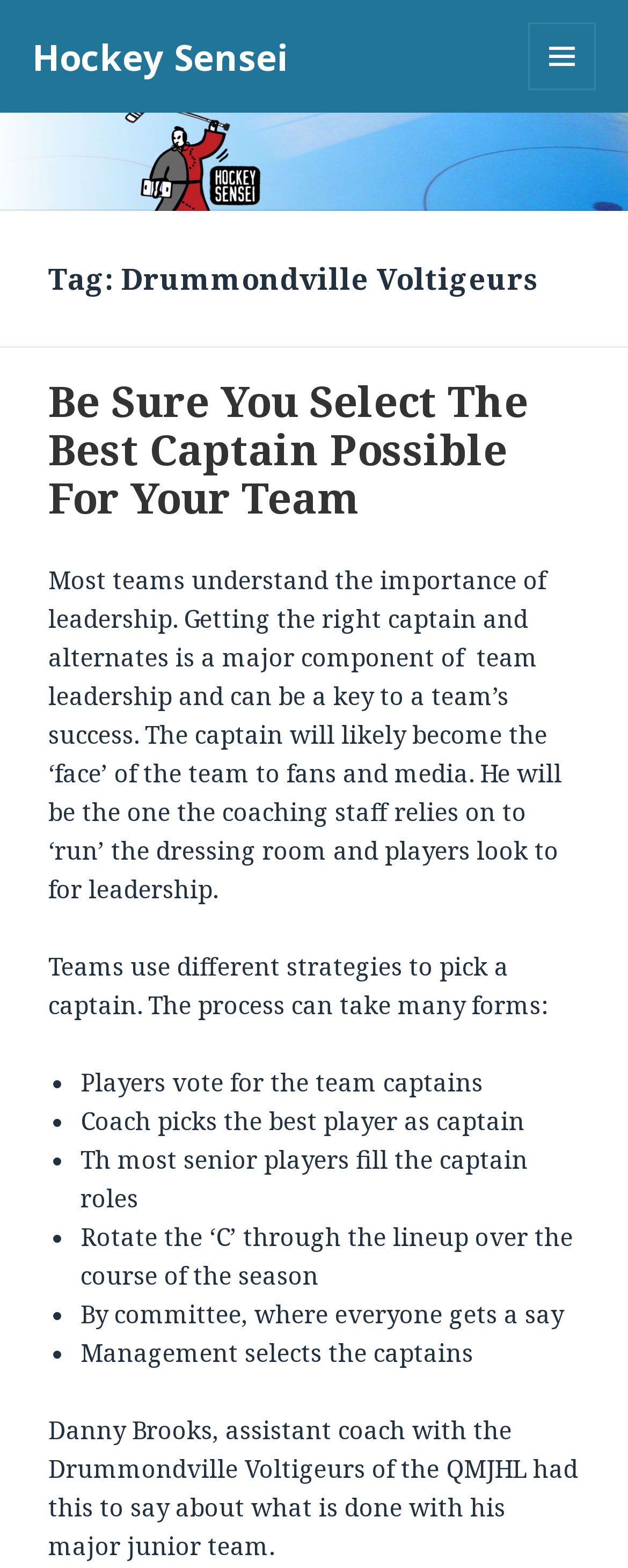What is the team being discussed?
Your answer should be a single word or phrase derived from the screenshot.

Drummondville Voltigeurs